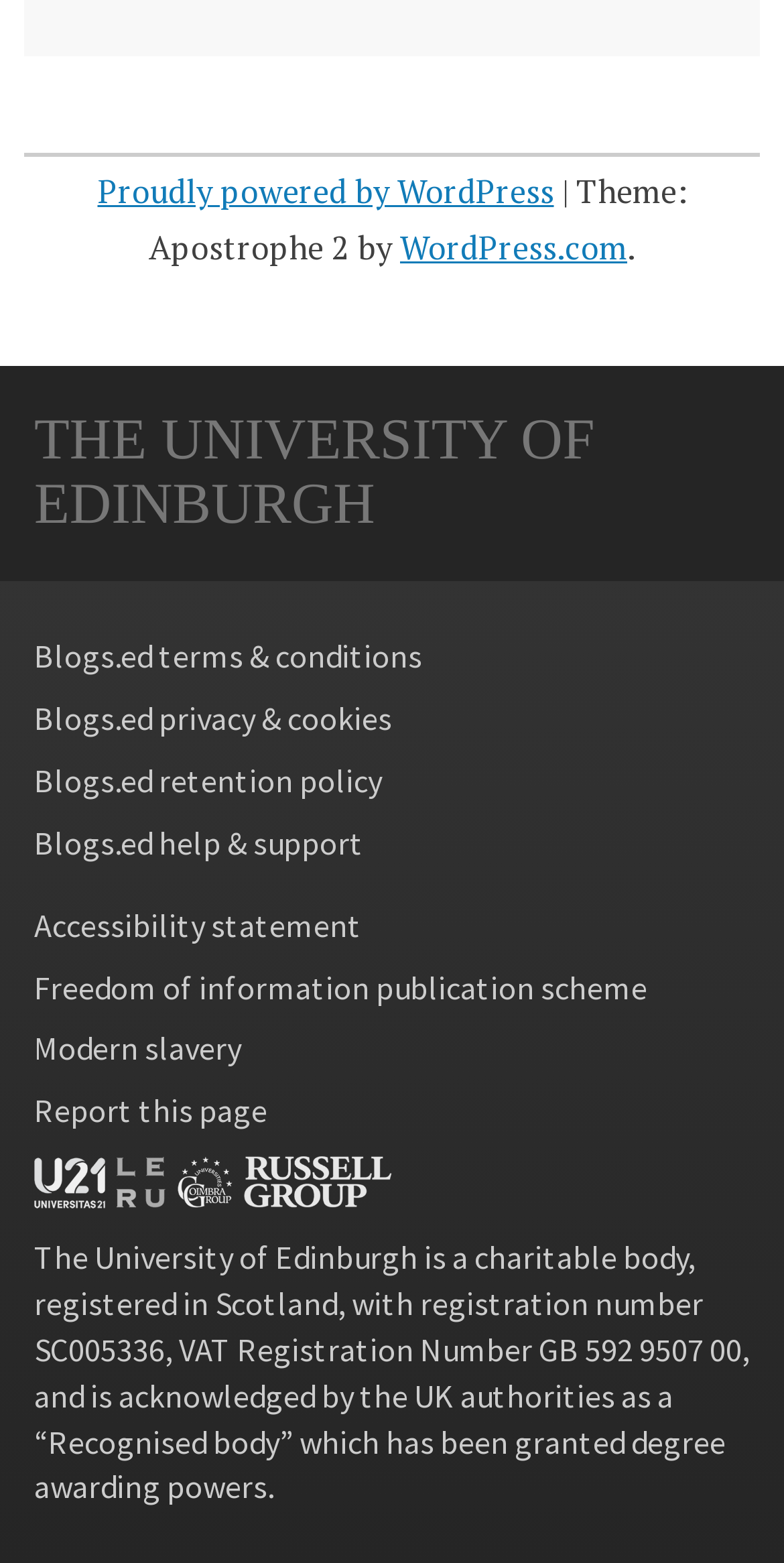Analyze the image and give a detailed response to the question:
How many links are there in the footer section?

The footer section contains links with texts 'Blogs.ed terms & conditions', 'Blogs.ed privacy & cookies', 'Blogs.ed retention policy', 'Blogs.ed help & support', 'Accessibility statement', 'Freedom of information publication scheme', 'Modern slavery', 'Report this page', and 'University affiliations'. Counting these links, there are 9 links in the footer section.